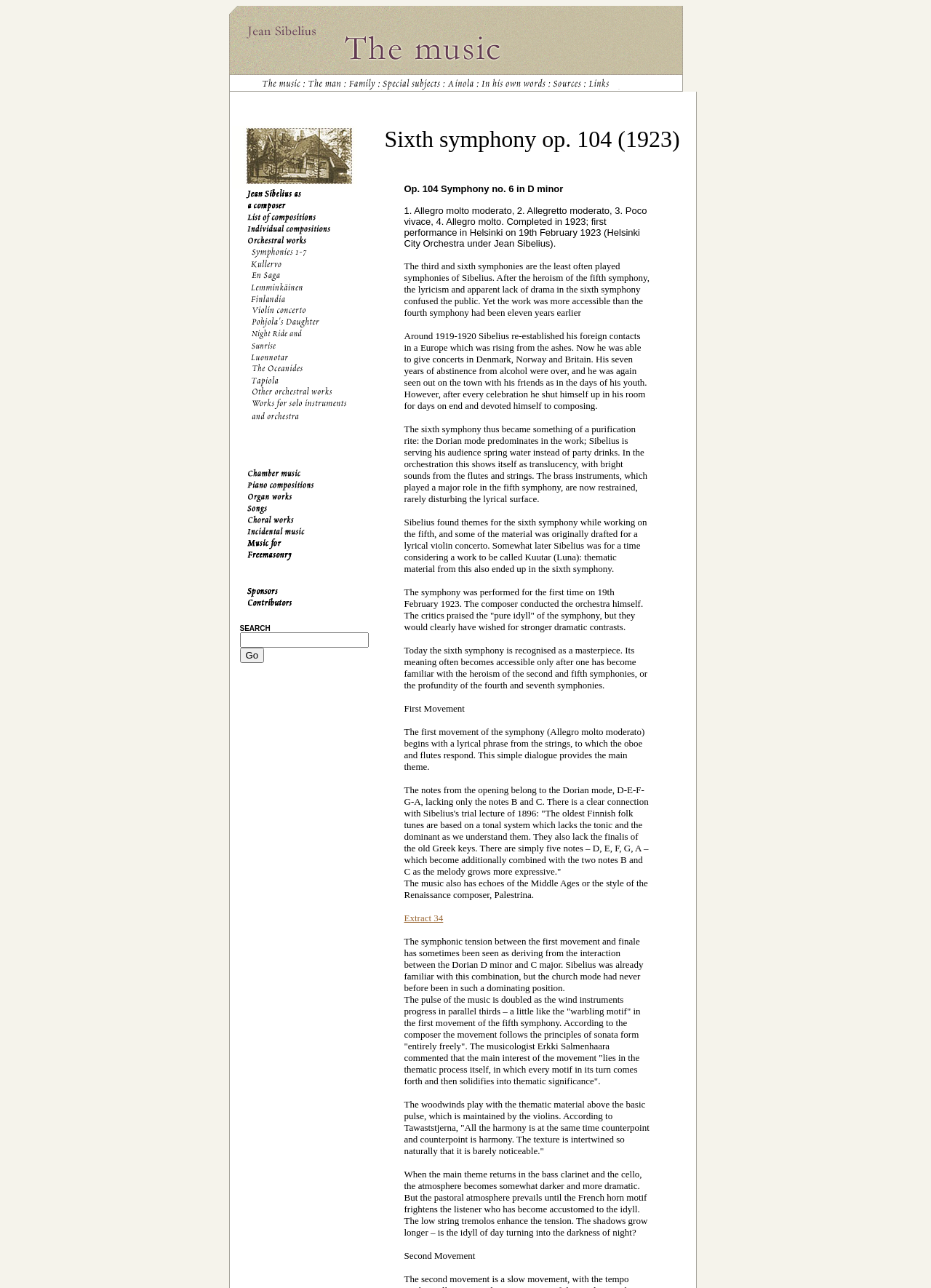Given the description: "parent_node: SEARCH value="Go"", determine the bounding box coordinates of the UI element. The coordinates should be formatted as four float numbers between 0 and 1, [left, top, right, bottom].

[0.257, 0.503, 0.284, 0.515]